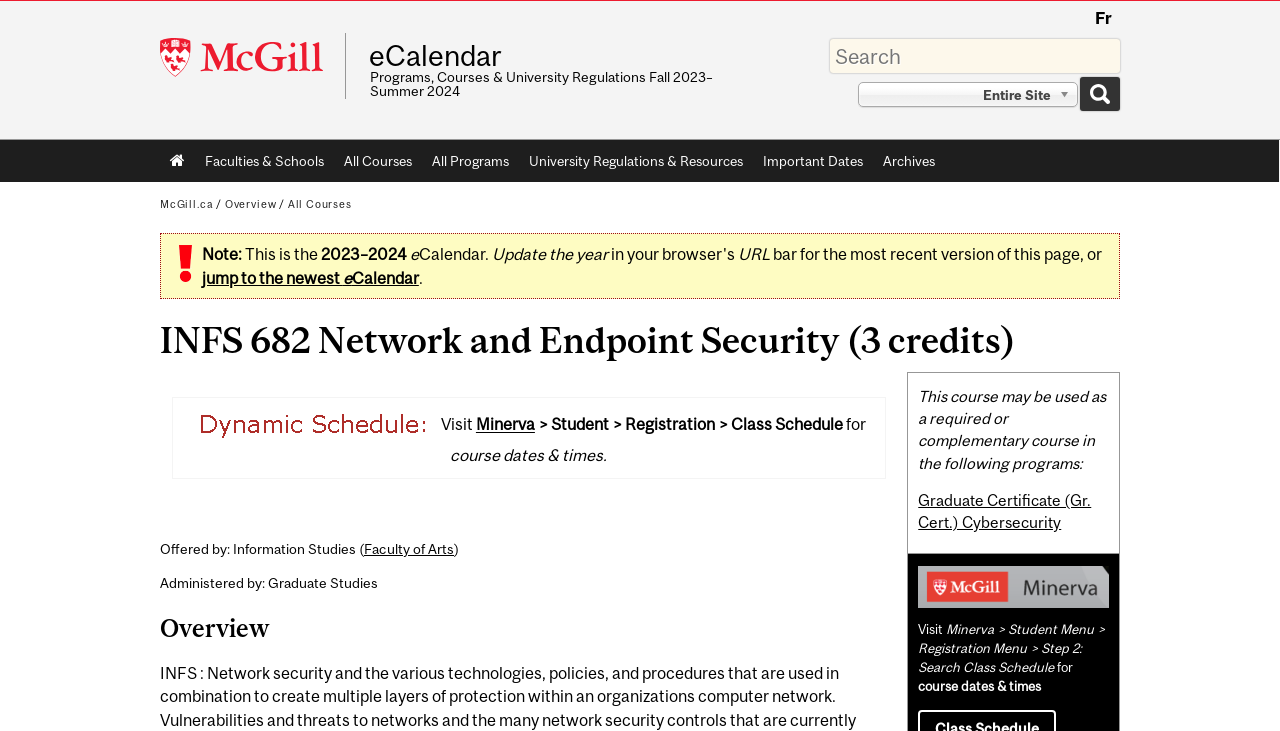What is the faculty that offers the course?
Please provide an in-depth and detailed response to the question.

The faculty that offers the course can be found in the 'Offered by' section, which states 'Offered by: Information Studies (Faculty of Arts)'.